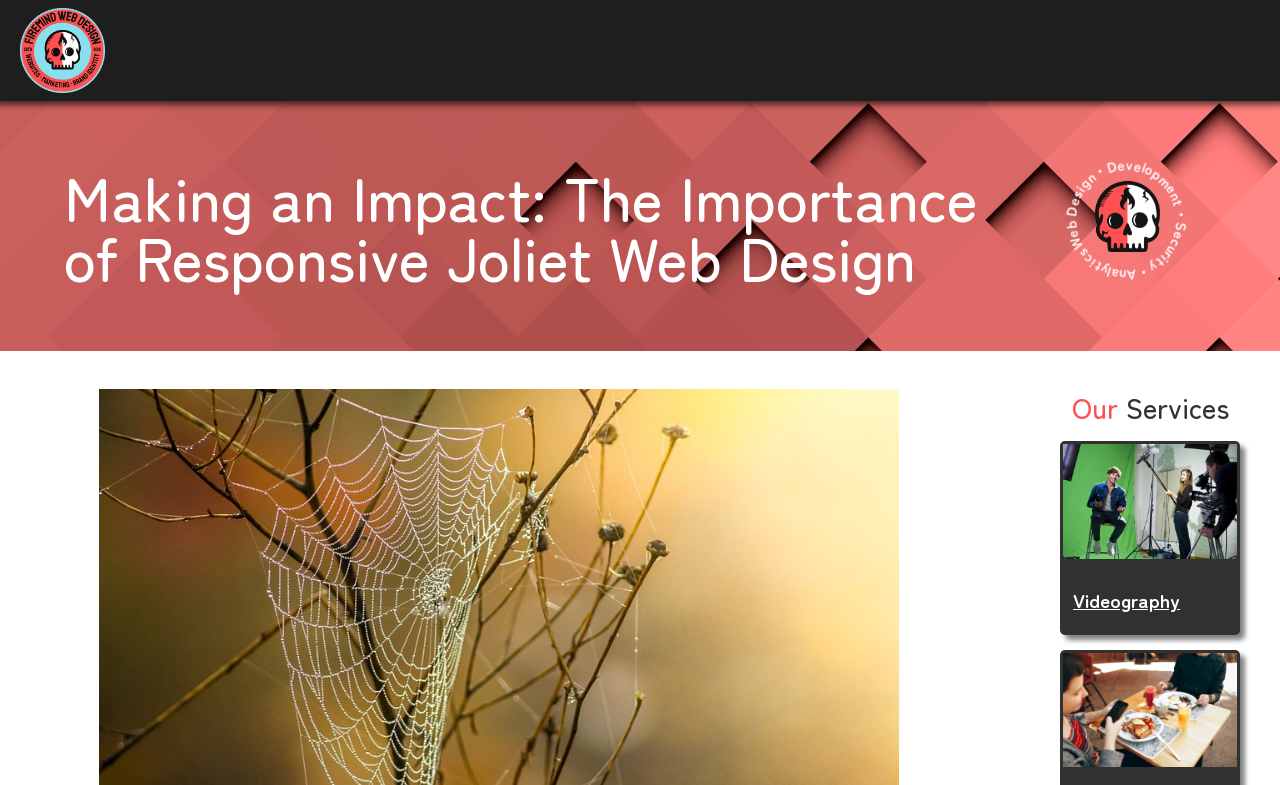Using the description: "parent_node: Website Design for Restaurants", determine the UI element's bounding box coordinates. Ensure the coordinates are in the format of four float numbers between 0 and 1, i.e., [left, top, right, bottom].

[0.83, 0.831, 0.966, 0.978]